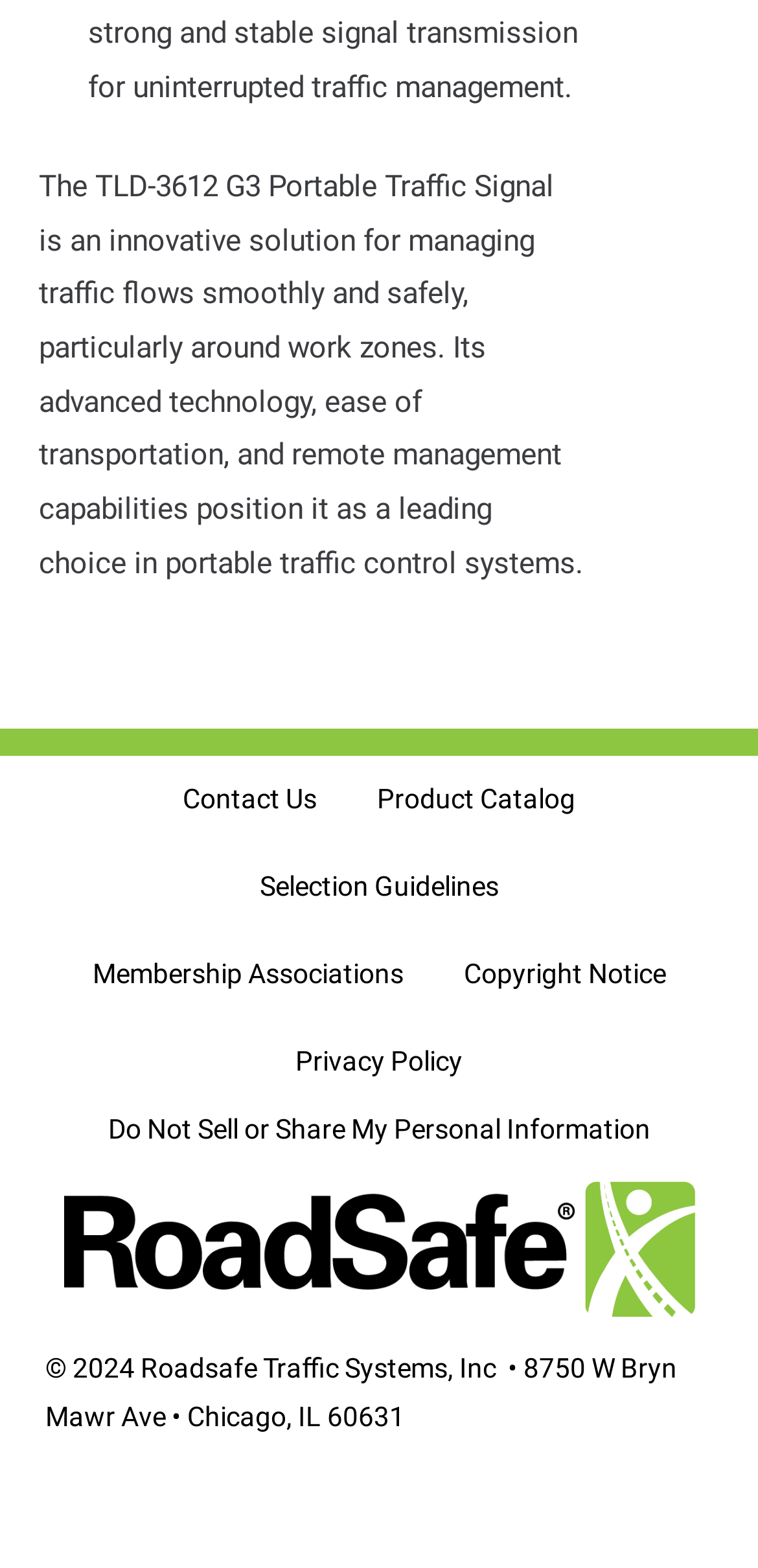Provide the bounding box coordinates for the specified HTML element described in this description: "Skip to navigation". The coordinates should be four float numbers ranging from 0 to 1, in the format [left, top, right, bottom].

None